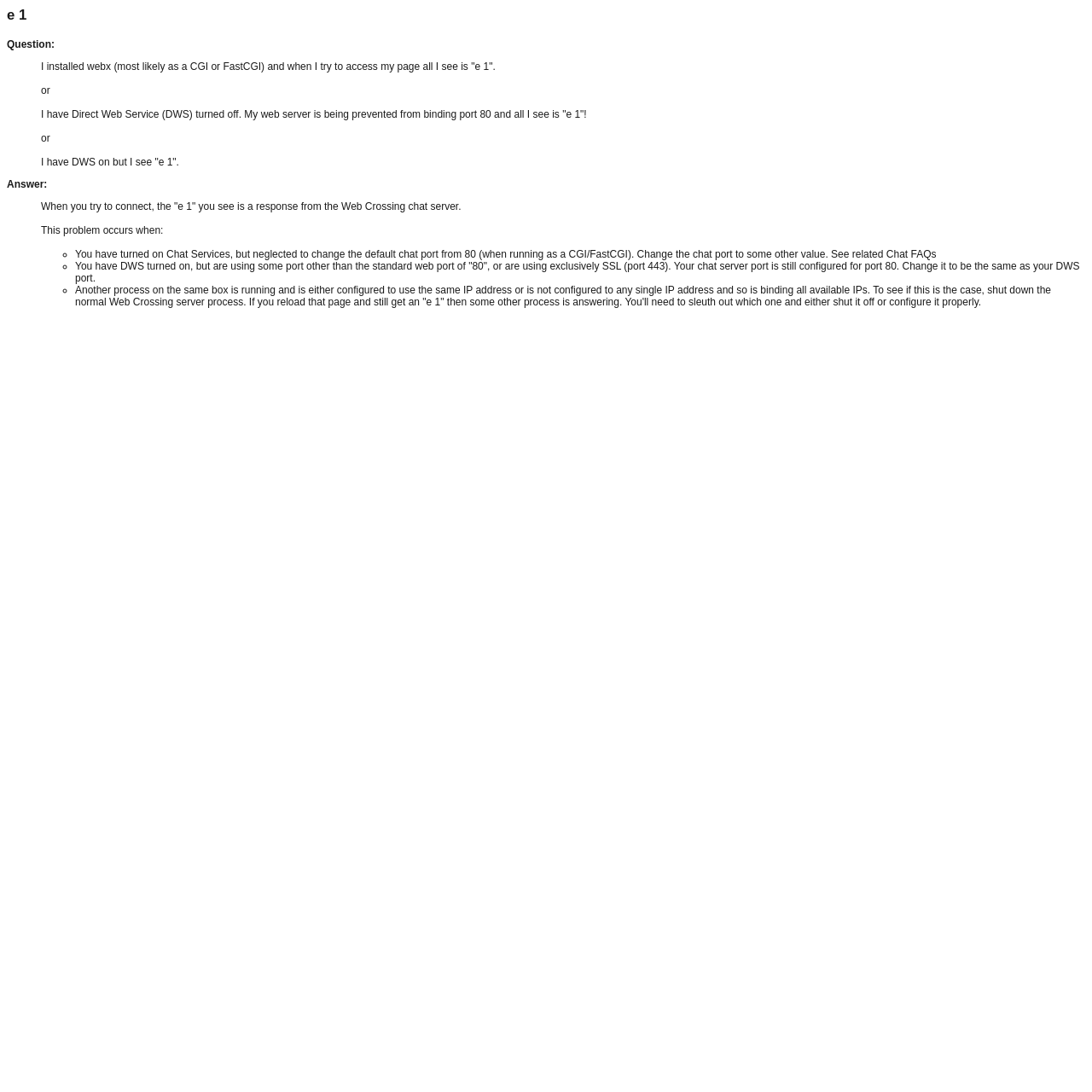What should you do if another process is running and binding all available IPs?
Utilize the information in the image to give a detailed answer to the question.

If another process is running and binding all available IPs, you should shut down the normal Web Crossing server process to see if it's the case, and then reload the page to check if the 'e 1' response still appears.